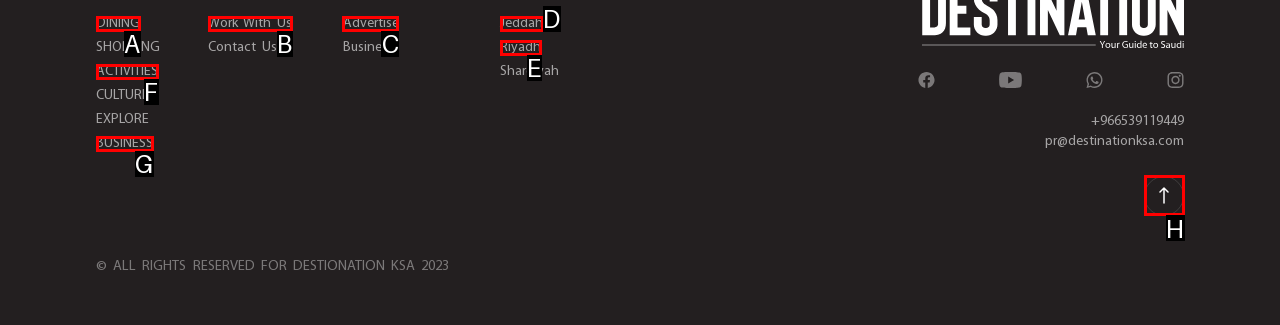Select the option that fits this description: Advertise
Answer with the corresponding letter directly.

C